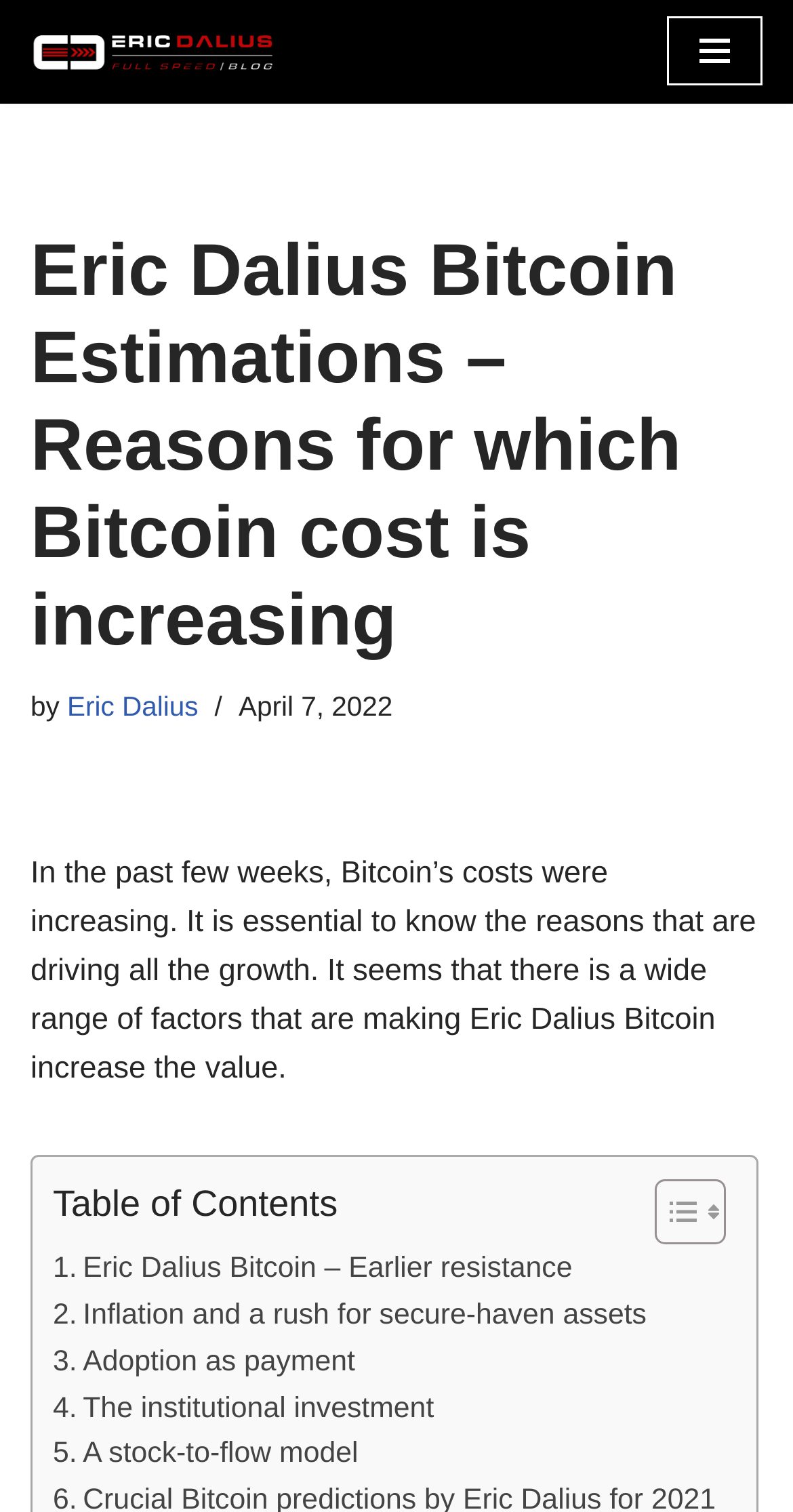Please find the bounding box coordinates of the clickable region needed to complete the following instruction: "Contact us". The bounding box coordinates must consist of four float numbers between 0 and 1, i.e., [left, top, right, bottom].

None